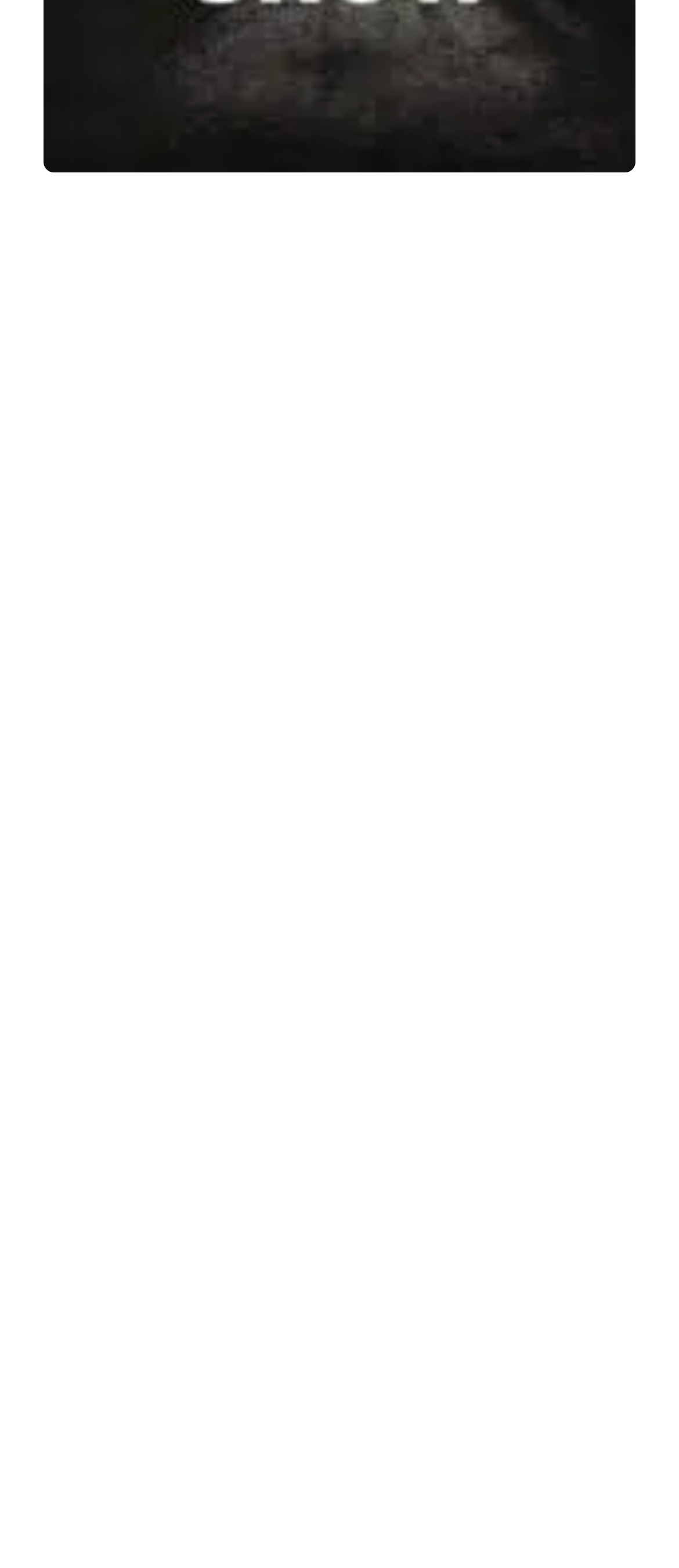What is the format of the planned visiting date? Based on the screenshot, please respond with a single word or phrase.

Month/Day/Year